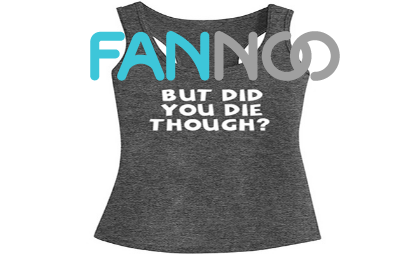What is the brand name displayed on the tank top?
Craft a detailed and extensive response to the question.

The caption states that the brand name 'FANNOO' is prominently displayed in a vibrant blue, accompanied by a sleek gray outline, above the text on the tank top.